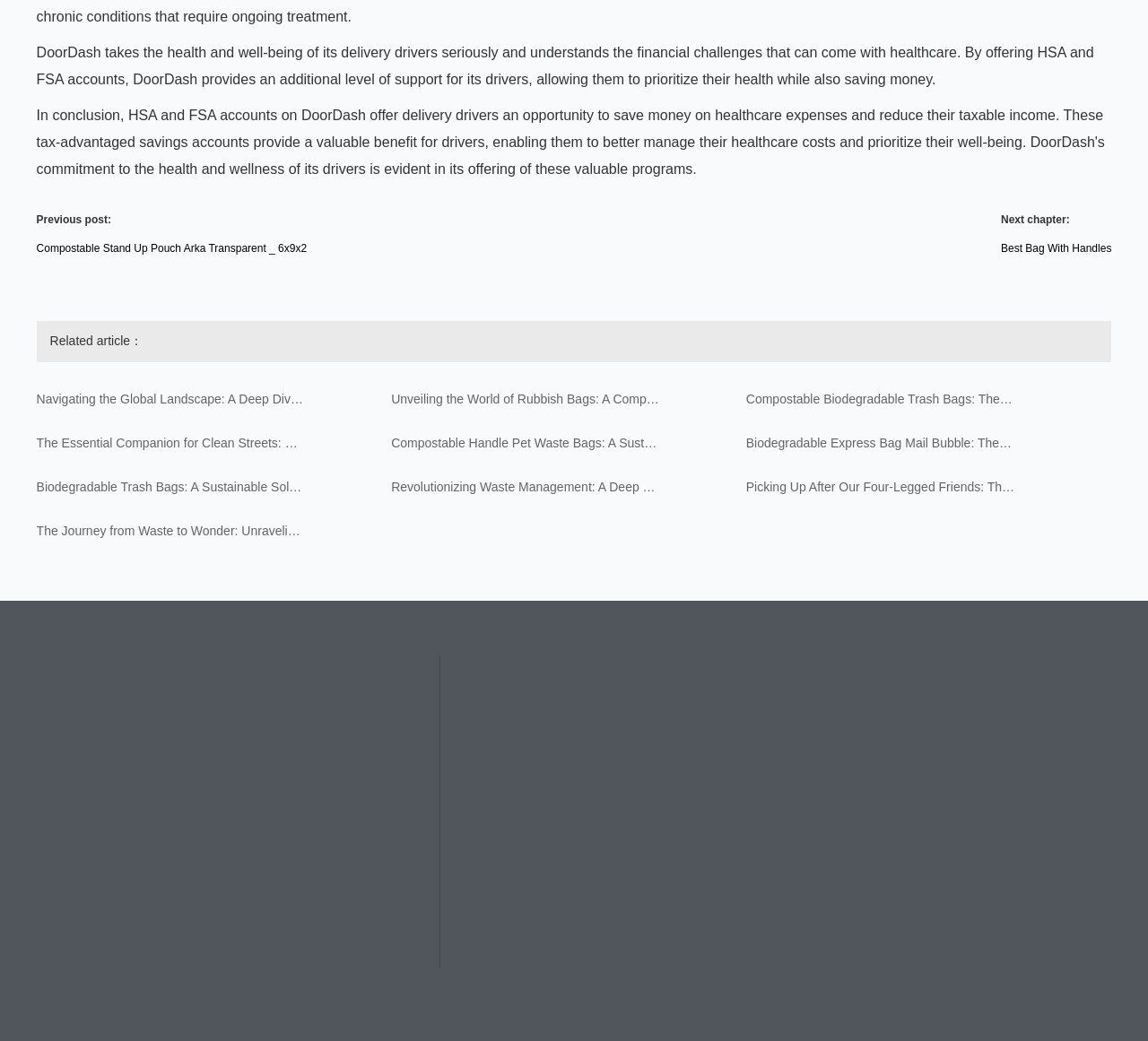Please identify the bounding box coordinates of the element that needs to be clicked to perform the following instruction: "Read the next chapter".

[0.872, 0.233, 0.968, 0.245]